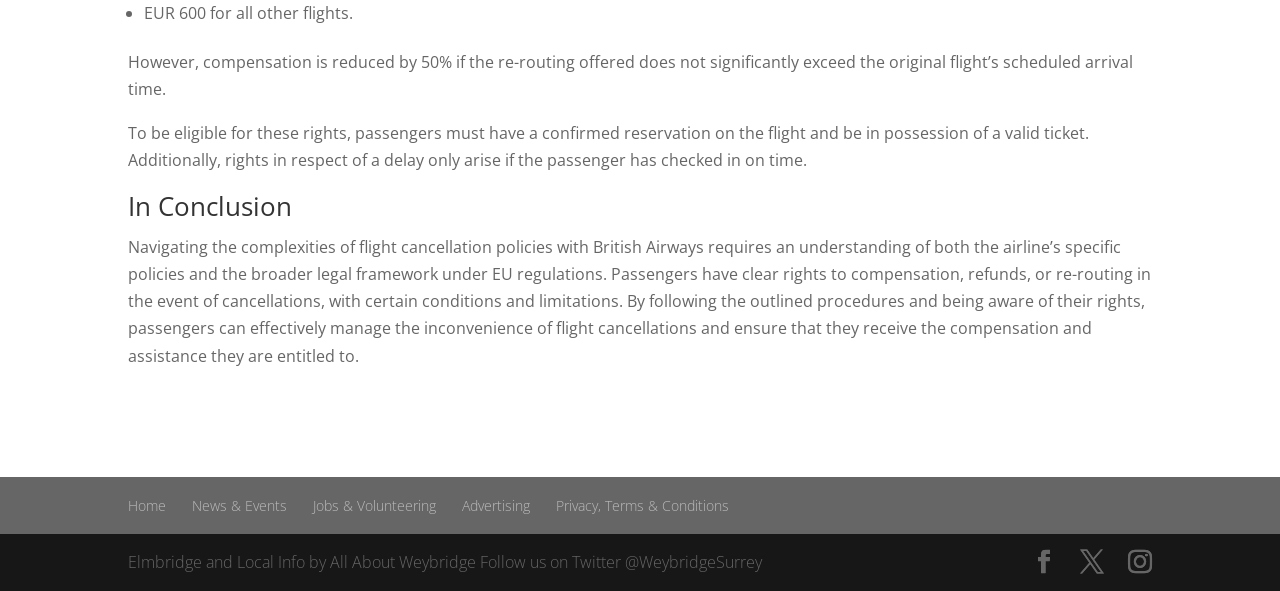Please identify the bounding box coordinates of the element I should click to complete this instruction: 'Go to News & Events'. The coordinates should be given as four float numbers between 0 and 1, like this: [left, top, right, bottom].

[0.15, 0.838, 0.224, 0.871]